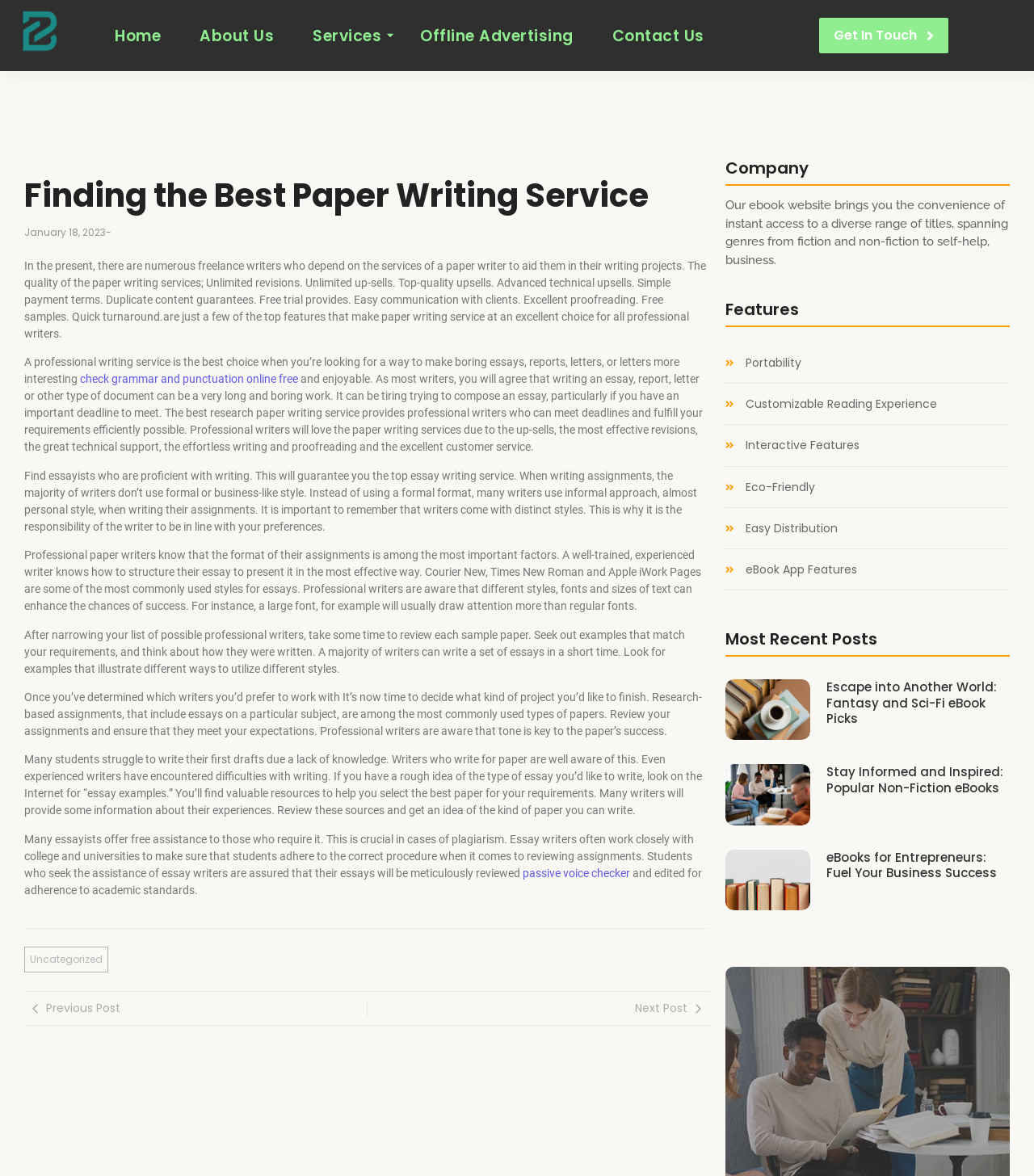What is the purpose of the 'Get In Touch' link?
Refer to the image and give a detailed answer to the query.

The 'Get In Touch' link is likely intended to allow users to contact the company or service provider, possibly to inquire about their services or to request more information.